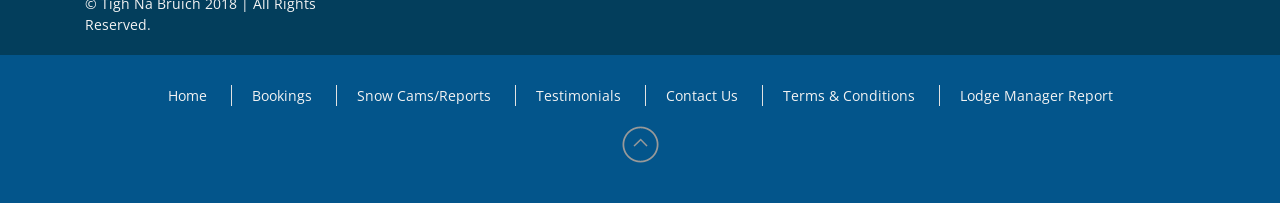Please respond to the question with a concise word or phrase:
What is the first link on the top navigation bar?

Home